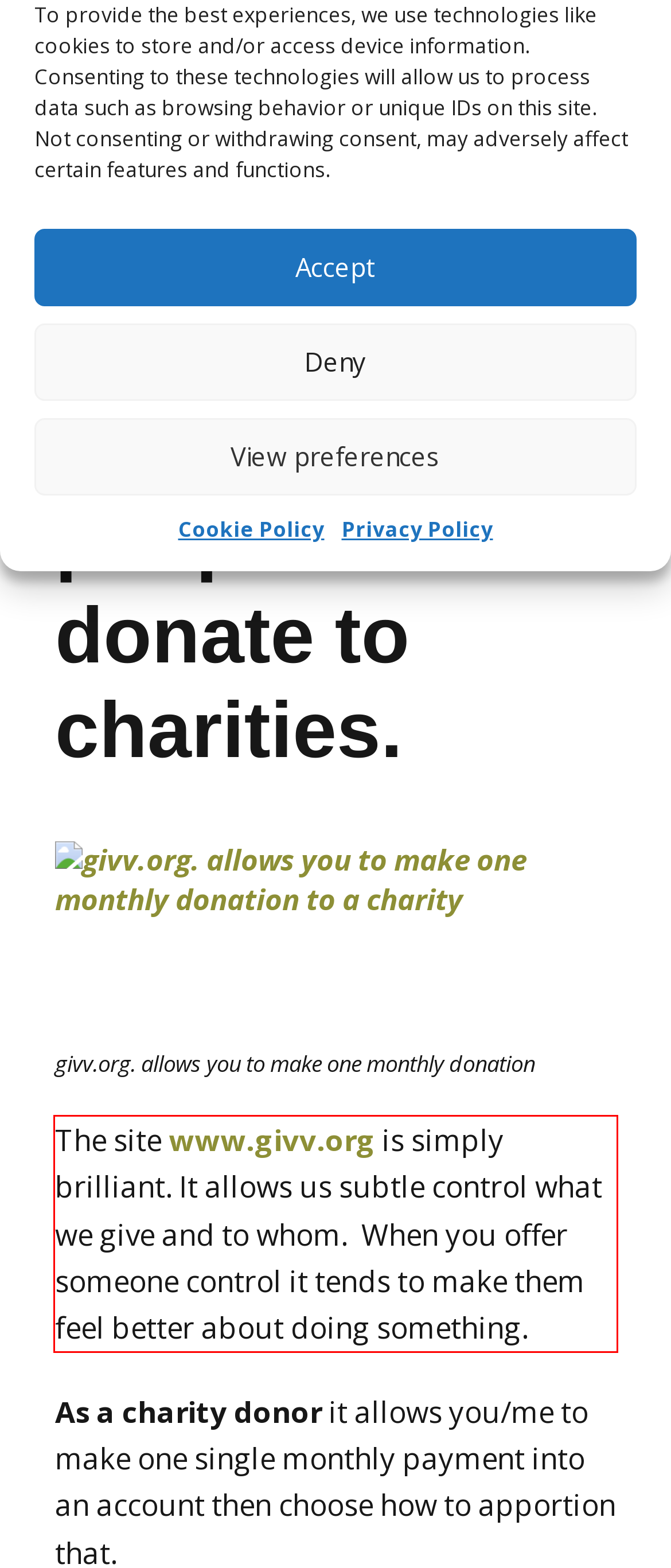Please examine the webpage screenshot containing a red bounding box and use OCR to recognize and output the text inside the red bounding box.

The site www.givv.org is simply brilliant. It allows us subtle control what we give and to whom. When you offer someone control it tends to make them feel better about doing something.